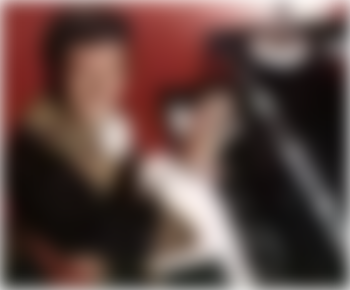Where did Liberace popularize dueling pianos?
Please respond to the question with a detailed and thorough explanation.

According to the caption, Liberace popularized dueling pianos in Las Vegas, which suggests that he performed and showcased his talent in this city.